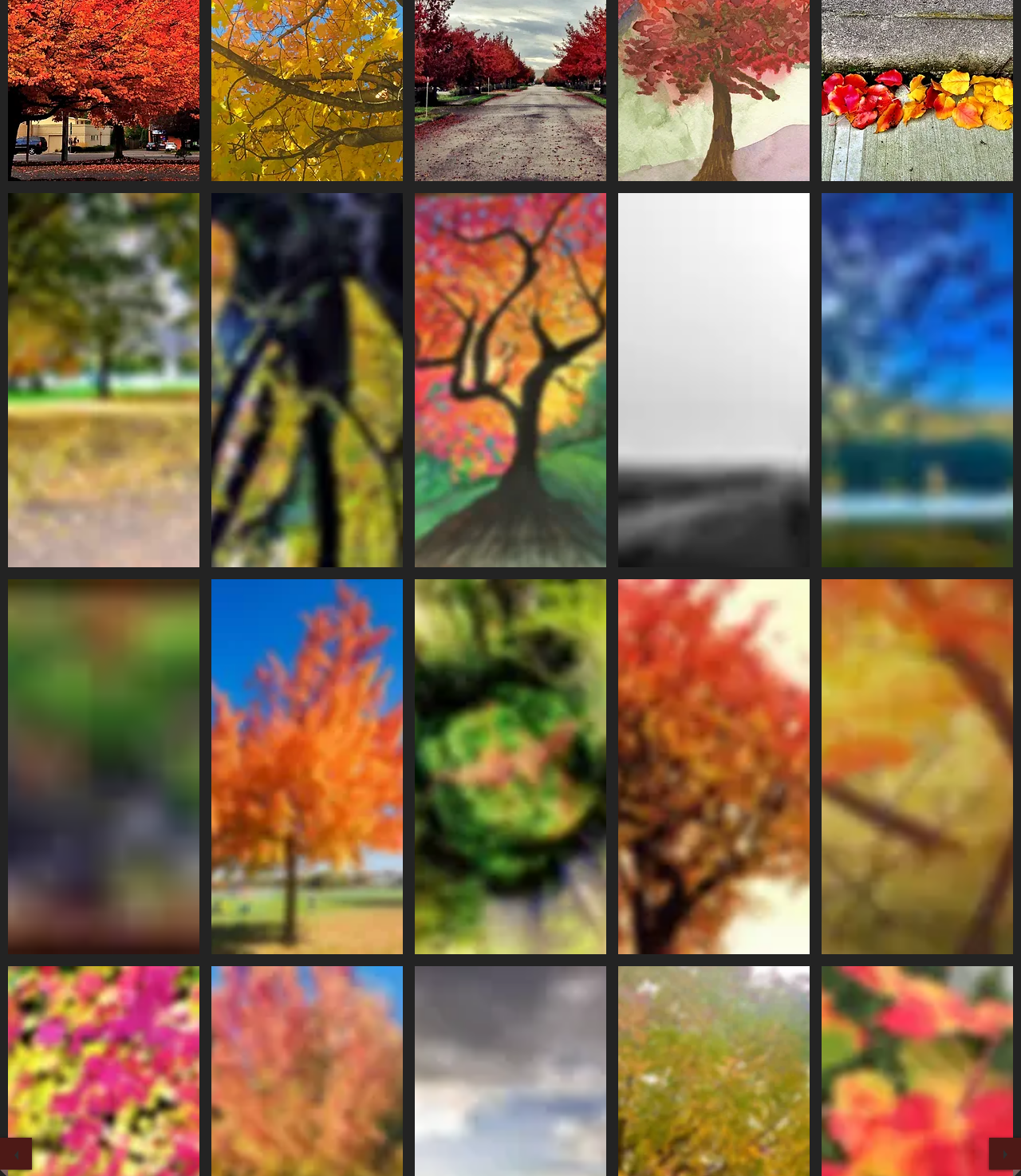Please identify the bounding box coordinates for the region that you need to click to follow this instruction: "View 'Photograph by Christy Guinan'".

[0.016, 0.191, 0.161, 0.233]